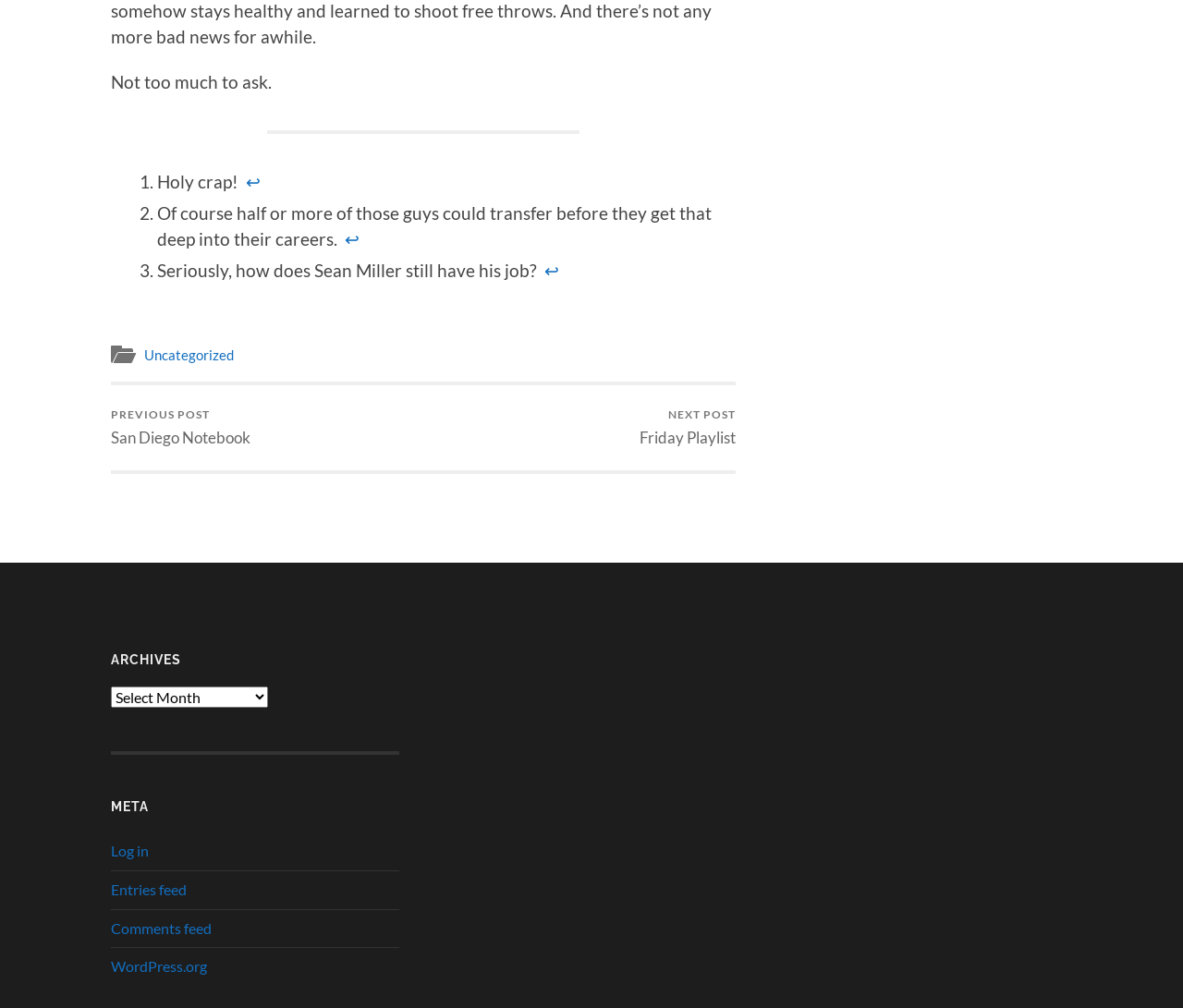How many list items are present on the webpage?
Using the image as a reference, answer the question with a short word or phrase.

3